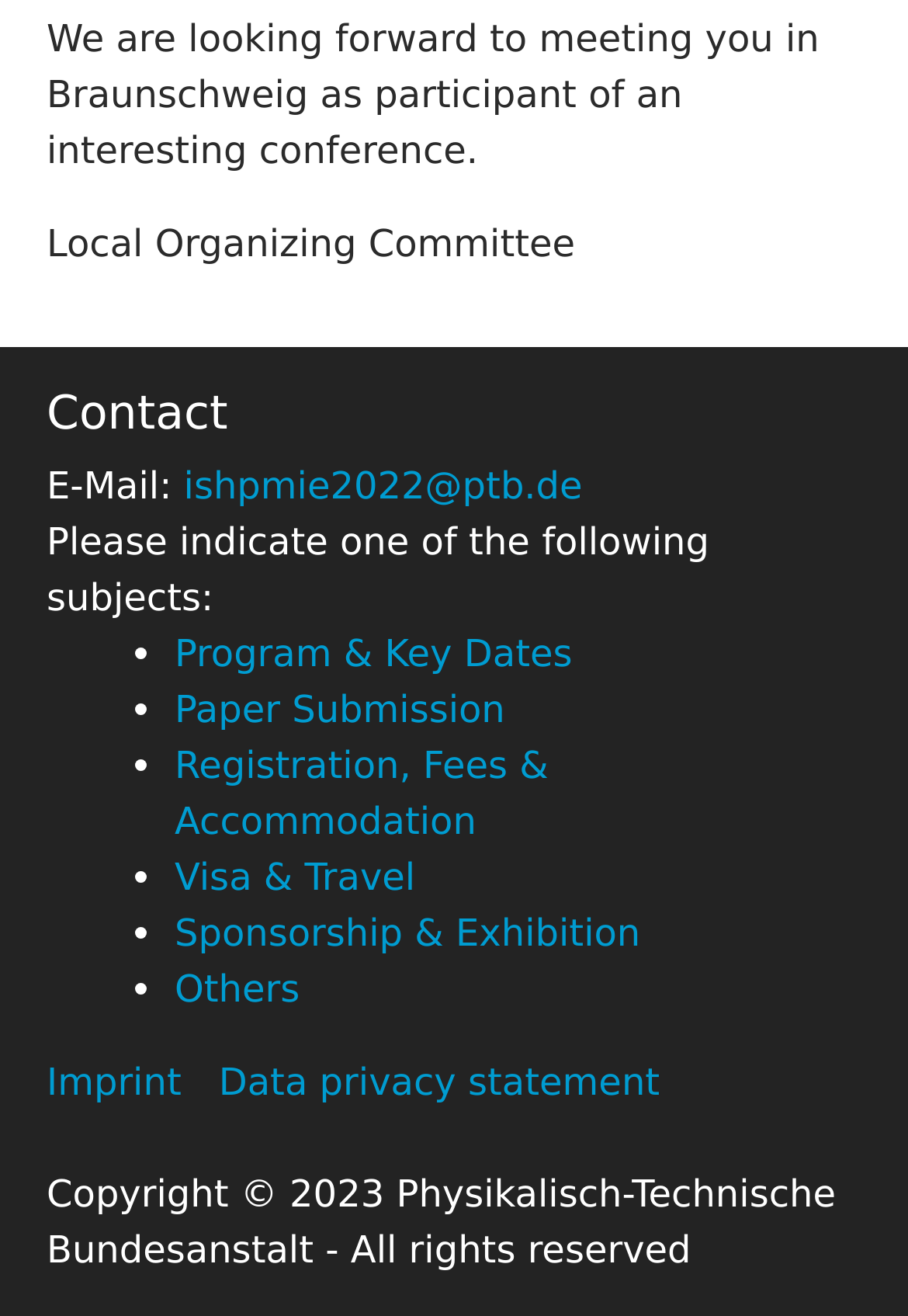How many subjects can be indicated in an email?
Look at the image and construct a detailed response to the question.

In the 'Contact' section, there are 6 bullet points listed as possible subjects to indicate in an email, namely 'Program & Key Dates', 'Paper Submission', 'Registration, Fees & Accommodation', 'Visa & Travel', 'Sponsorship & Exhibition', and 'Others'.